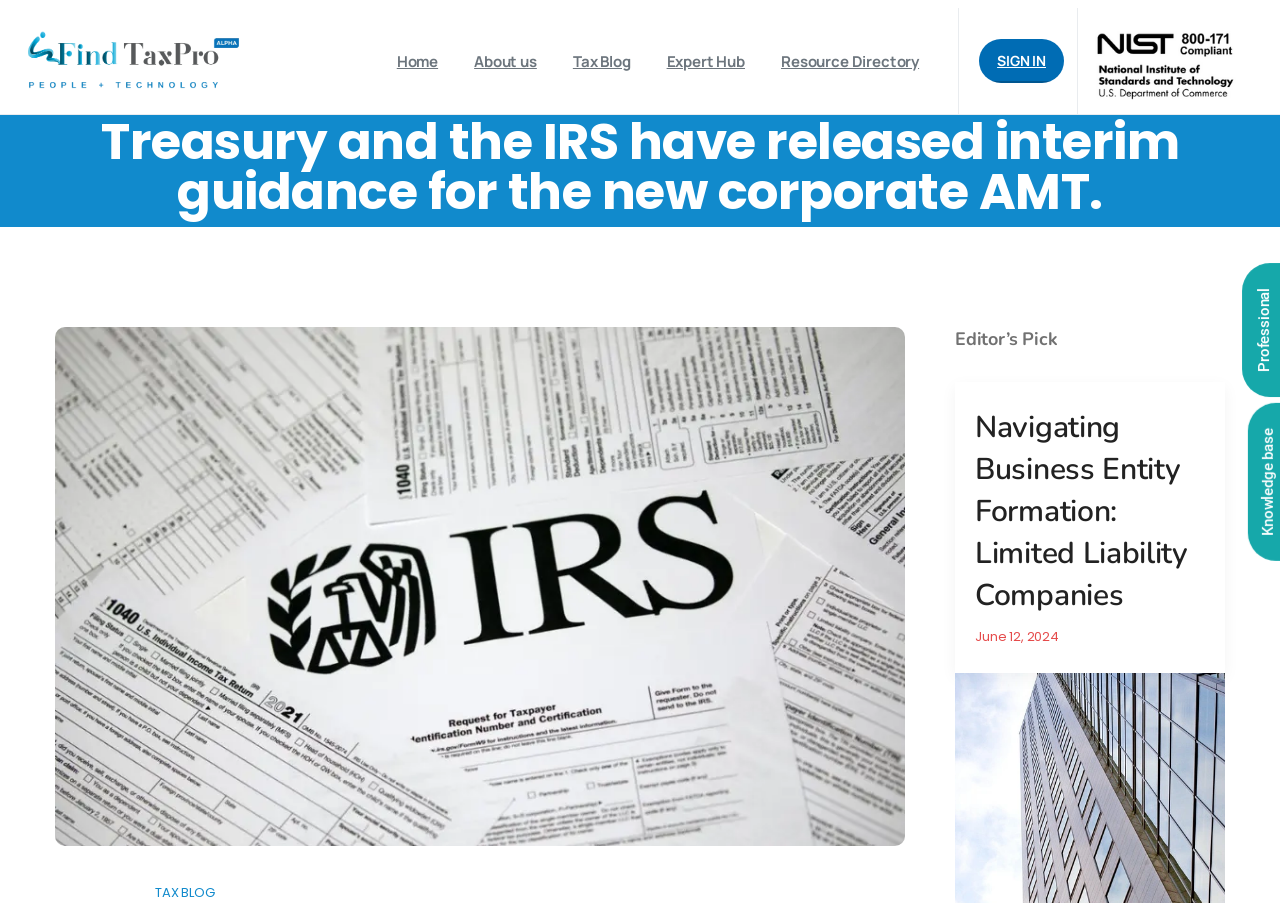Please provide a brief answer to the question using only one word or phrase: 
How many links are present in the top navigation bar?

6